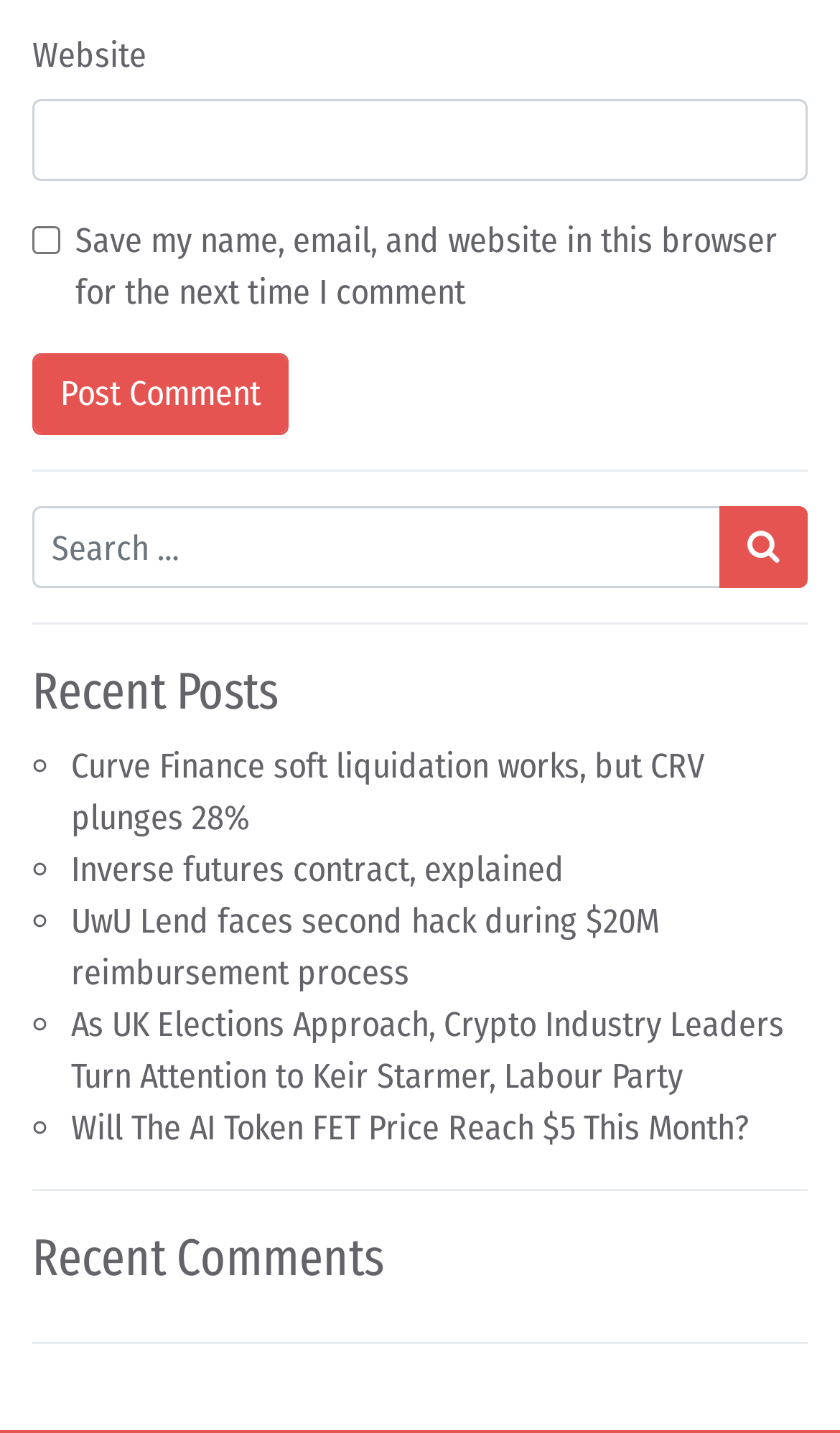Identify the bounding box for the given UI element using the description provided. Coordinates should be in the format (top-left x, top-left y, bottom-right x, bottom-right y) and must be between 0 and 1. Here is the description: Inverse futures contract, explained

[0.085, 0.593, 0.672, 0.621]